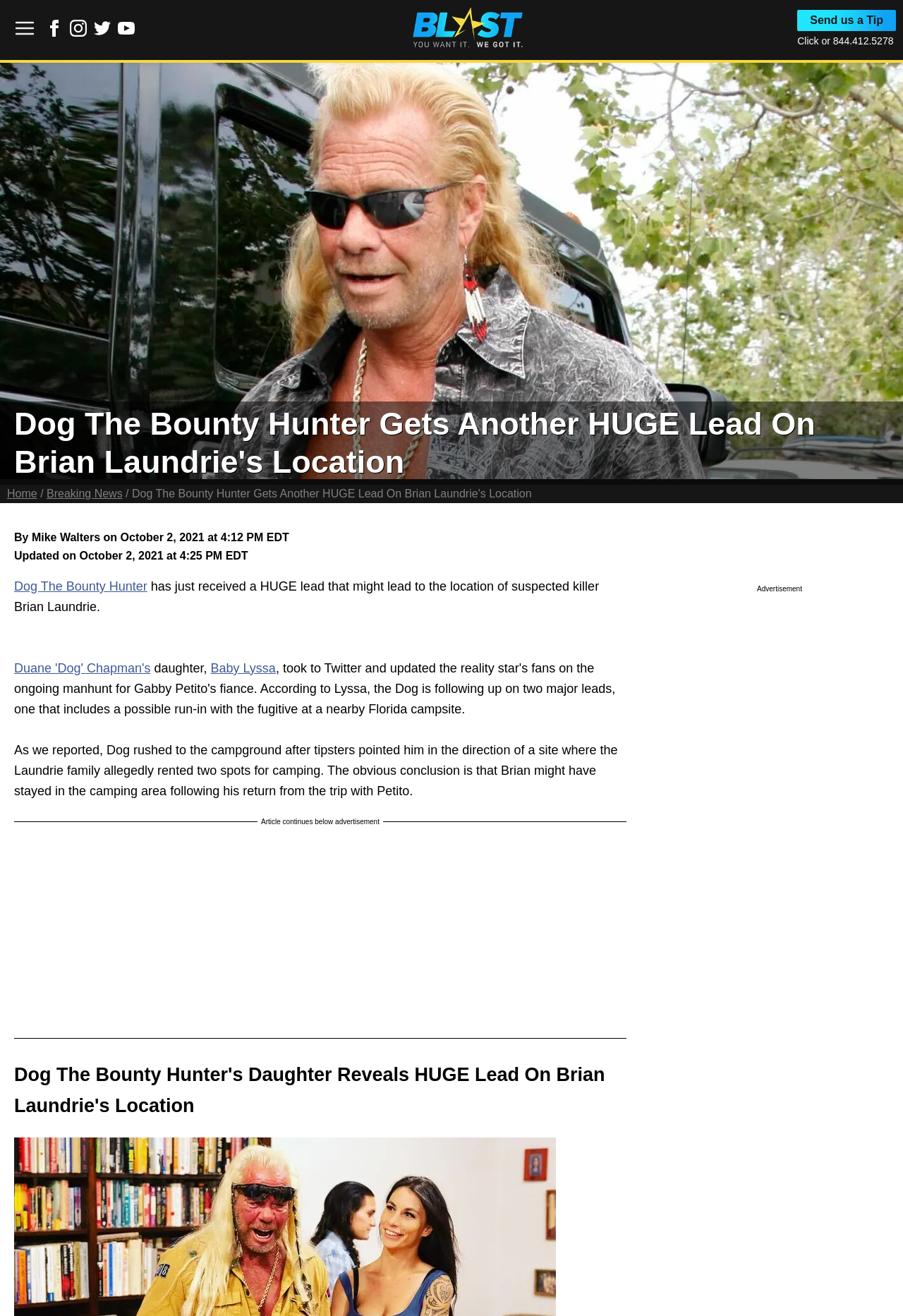Specify the bounding box coordinates of the area to click in order to execute this command: 'Click on Stars'. The coordinates should consist of four float numbers ranging from 0 to 1, and should be formatted as [left, top, right, bottom].

[0.012, 0.04, 0.043, 0.049]